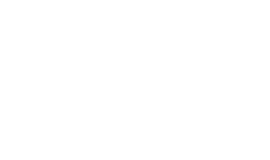Please give a concise answer to this question using a single word or phrase: 
What is the tone of the image?

Humorous